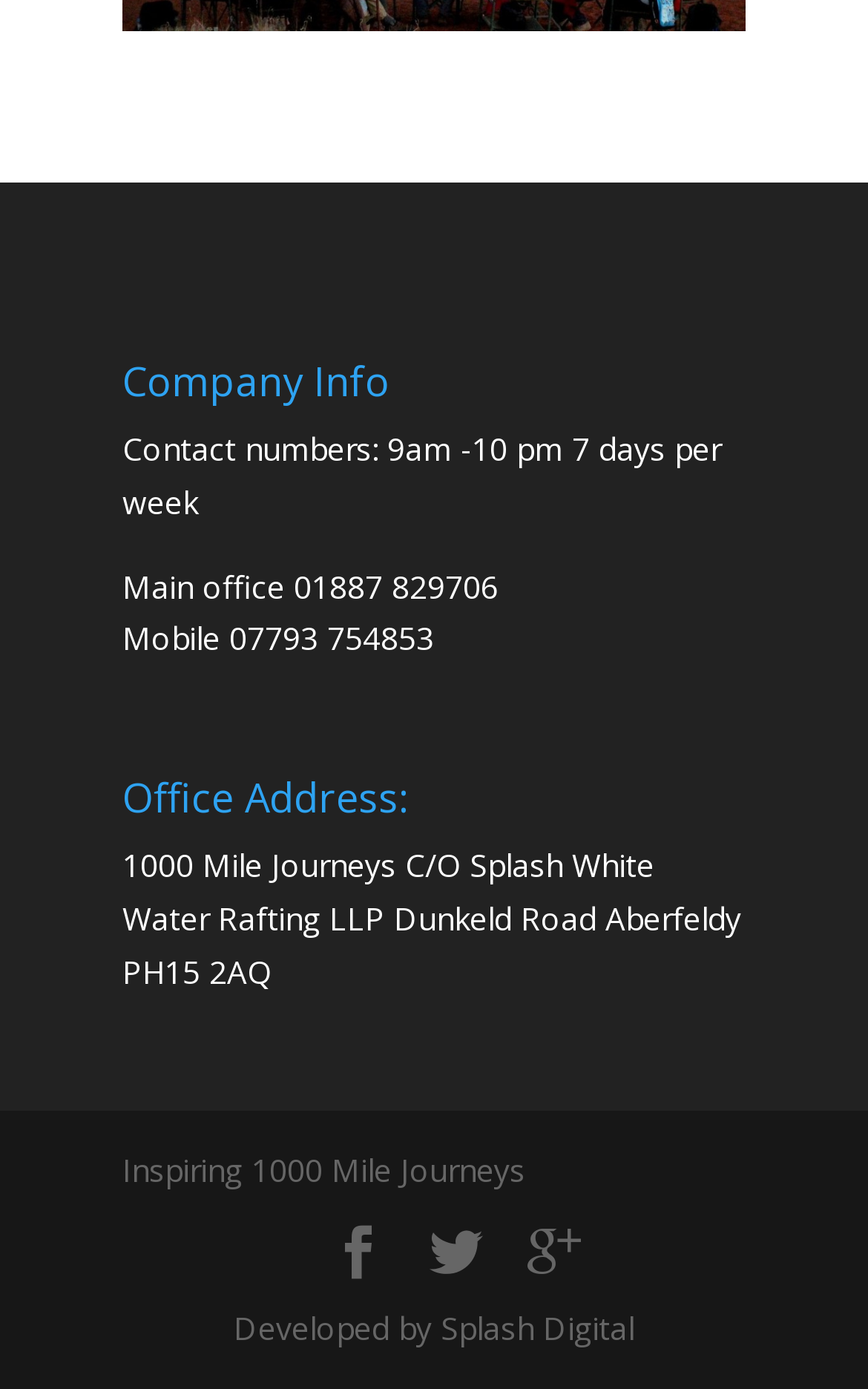What is the company's office address?
Provide an in-depth answer to the question, covering all aspects.

The company's office address can be found in the 'Office Address:' section, which is a heading on the webpage. Under this heading, there is a static text element that reads '1000 Mile Journeys C/O Splash White Water Rafting LLP Dunkeld Road Aberfeldy PH15 2AQ'.